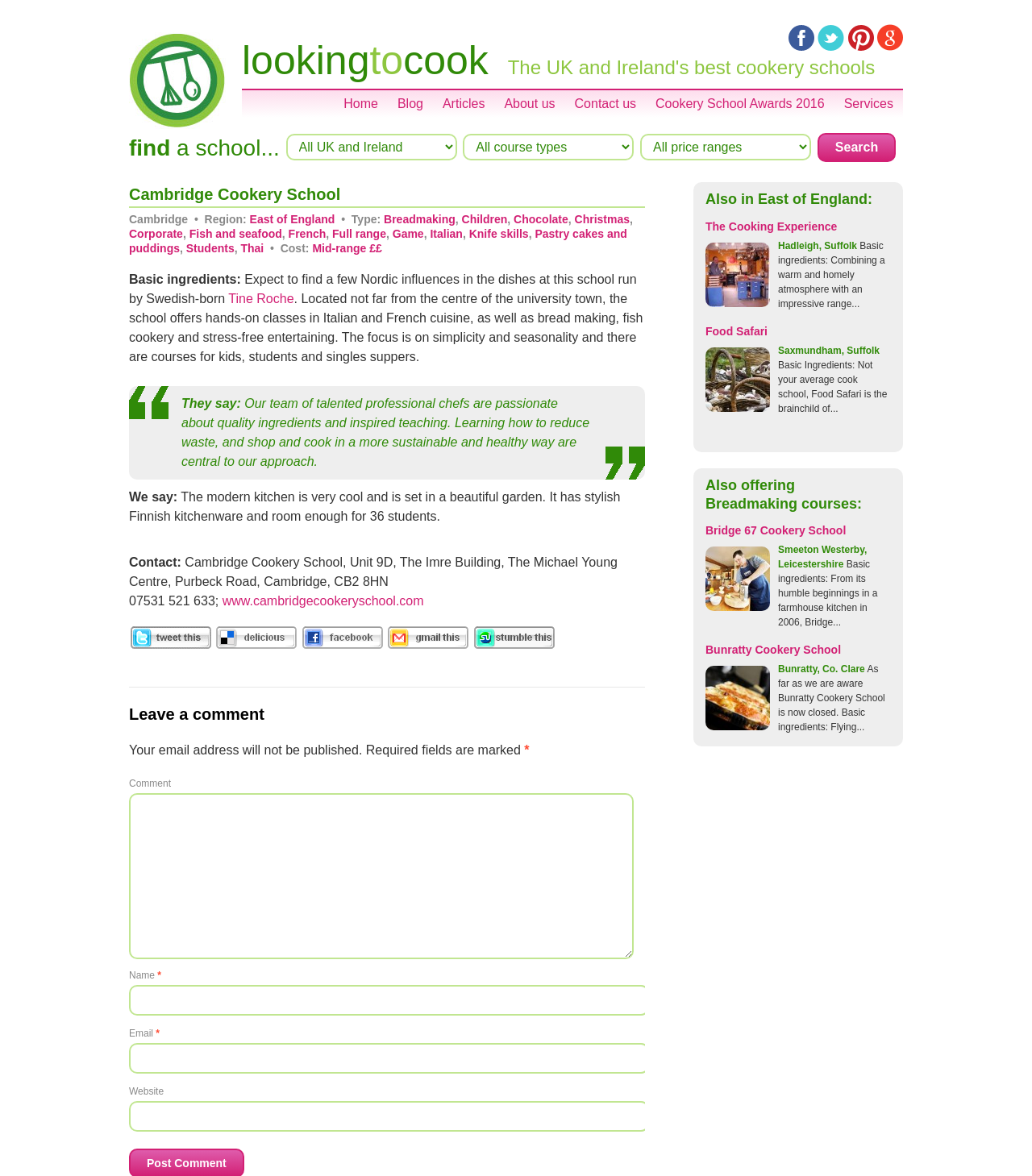Who is the founder of Cambridge Cookery School?
Look at the webpage screenshot and answer the question with a detailed explanation.

I found this information by reading the text on the webpage, which mentions that the school is run by Swedish-born Tine Roche.